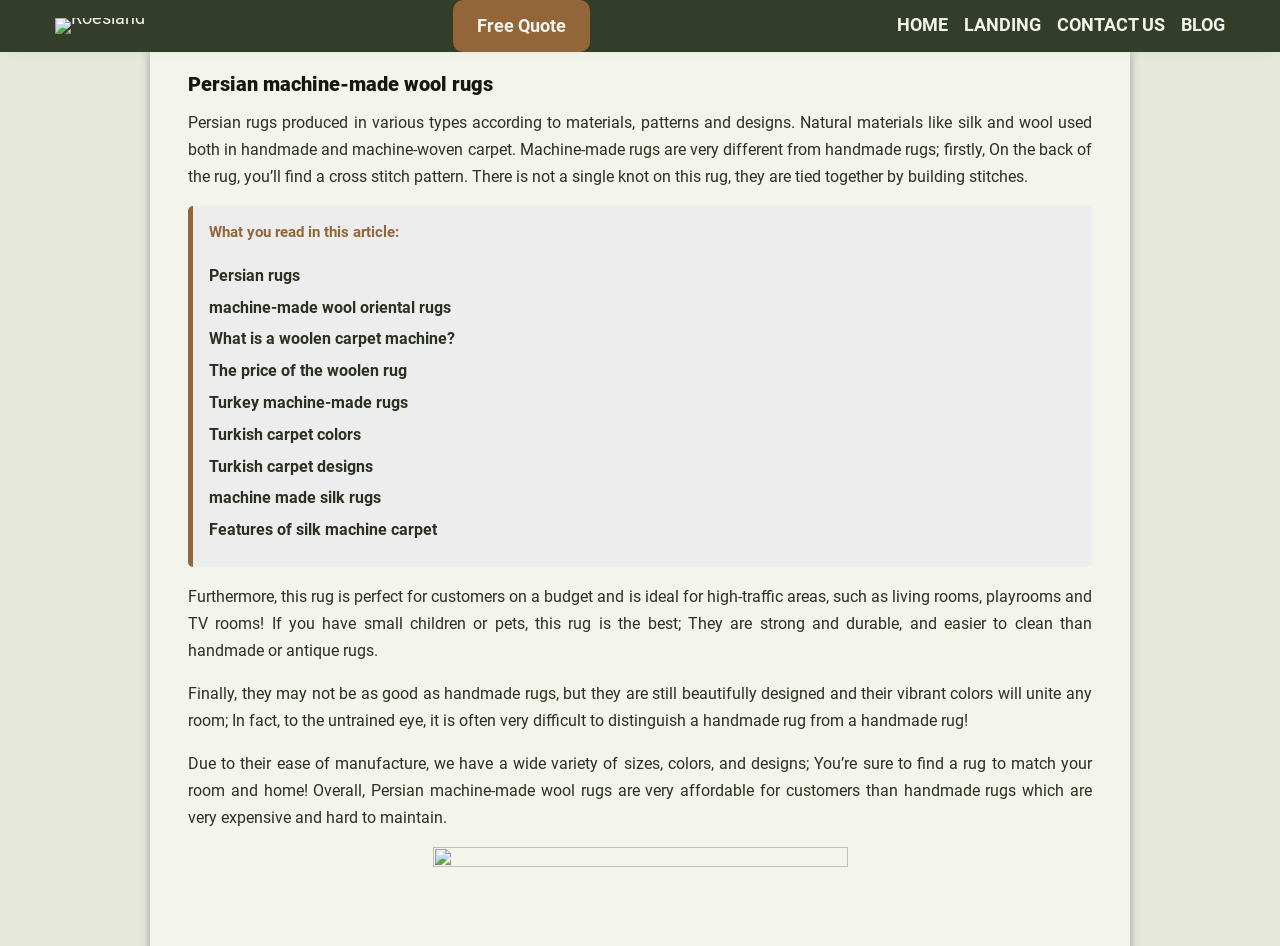What type of rugs are discussed on this webpage?
Look at the screenshot and provide an in-depth answer.

Based on the heading 'Persian machine-made wool rugs' and the content of the webpage, it is clear that the webpage is discussing Persian machine-made wool rugs.